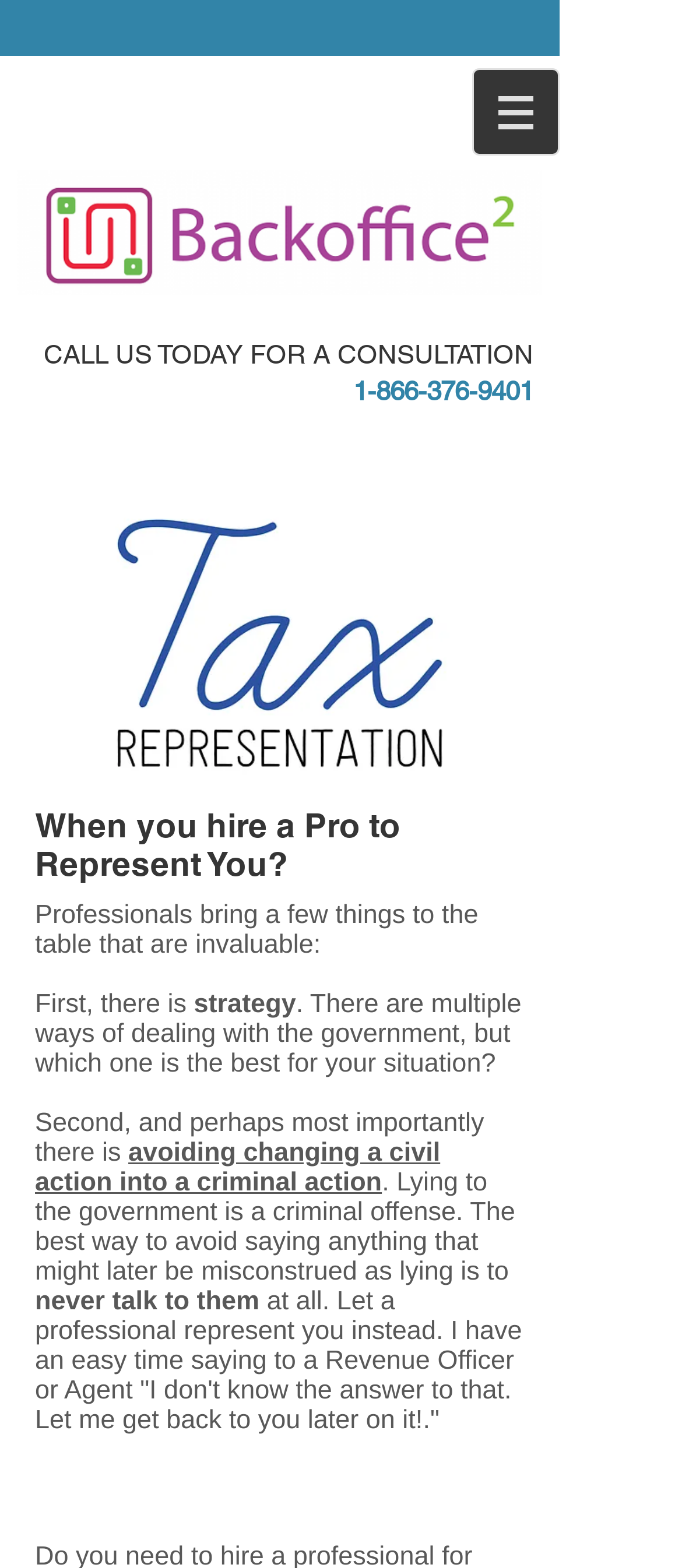Using the information from the screenshot, answer the following question thoroughly:
What is the purpose of hiring a professional to represent you?

I inferred this answer by understanding the context of the webpage, which suggests that hiring a professional to represent you can save you a significant amount of money or trouble.